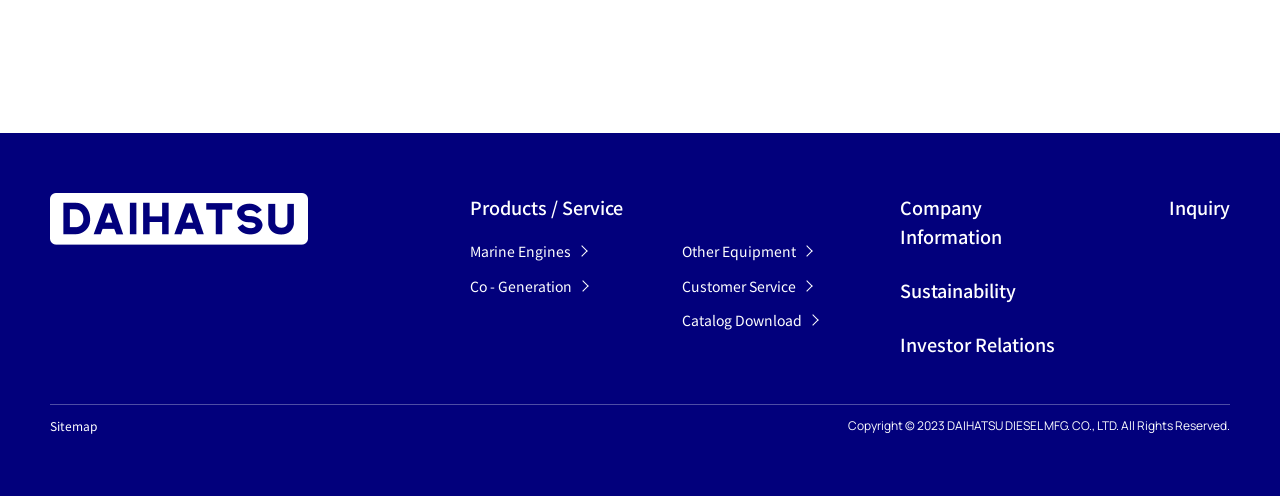What is the last link on the top navigation bar?
Please provide a single word or phrase as your answer based on the image.

Inquiry